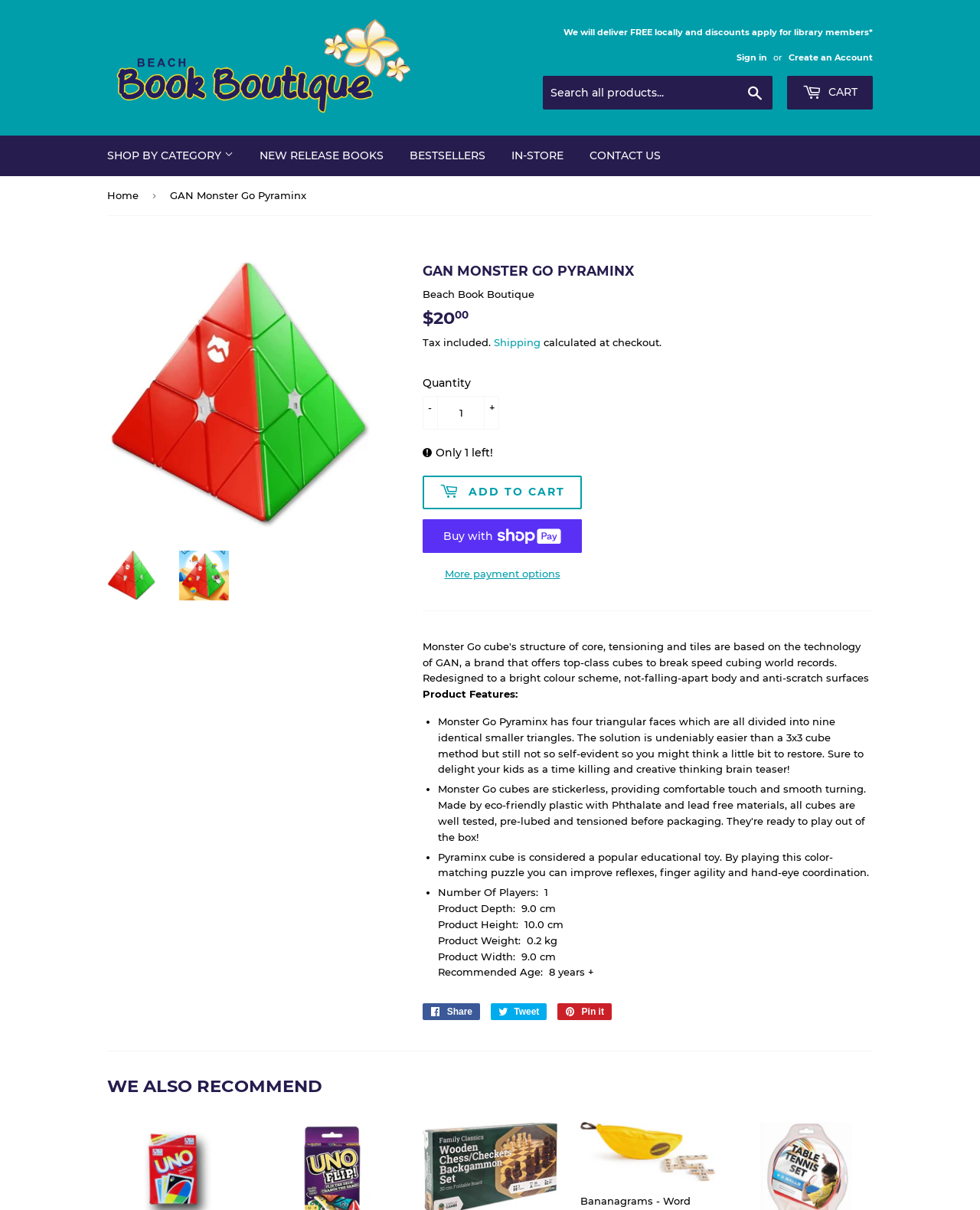Identify the bounding box coordinates for the element you need to click to achieve the following task: "Search all products". The coordinates must be four float values ranging from 0 to 1, formatted as [left, top, right, bottom].

[0.554, 0.063, 0.788, 0.091]